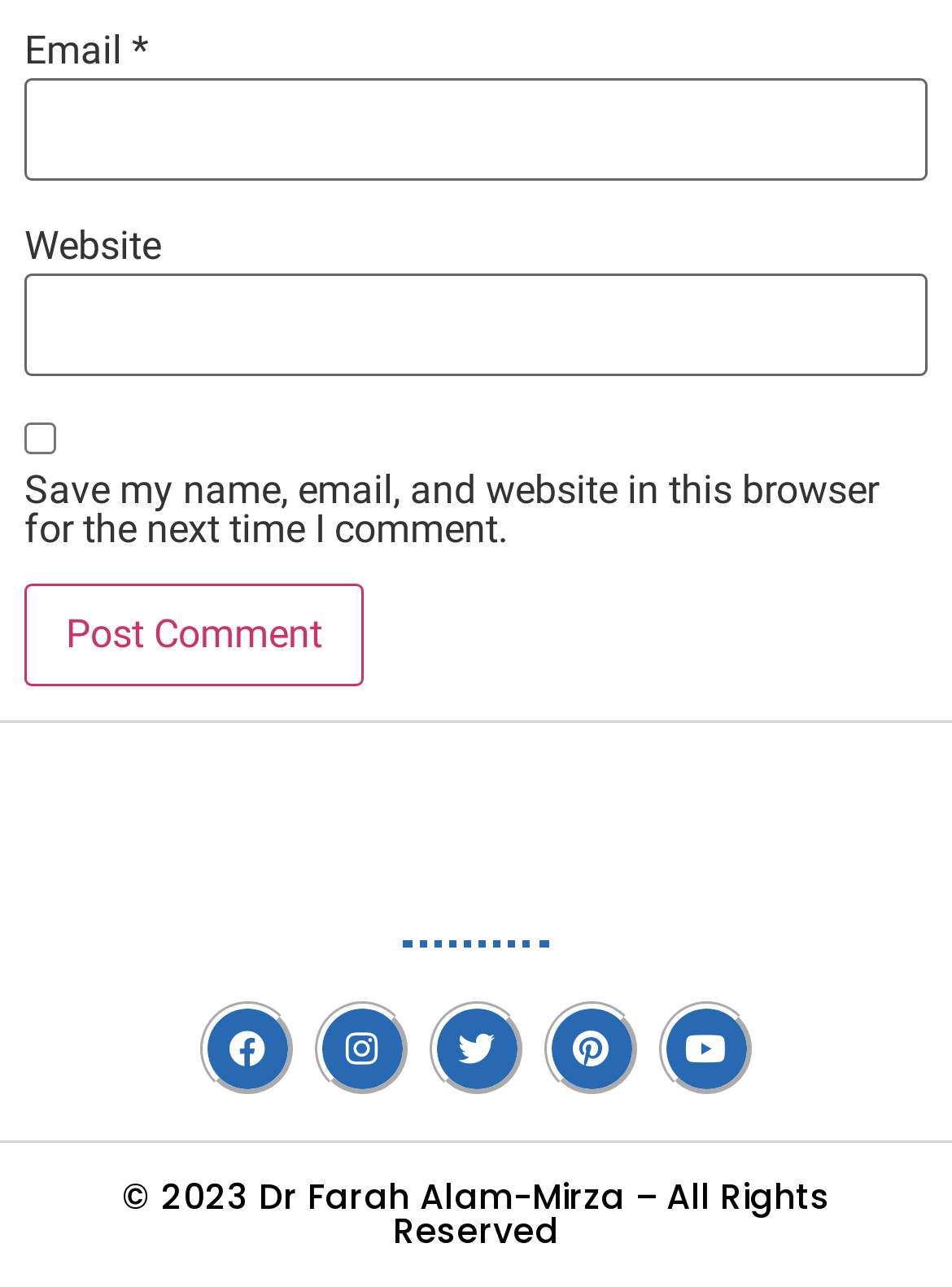Please determine the bounding box coordinates of the element to click in order to execute the following instruction: "Save login information". The coordinates should be four float numbers between 0 and 1, specified as [left, top, right, bottom].

[0.026, 0.328, 0.059, 0.352]